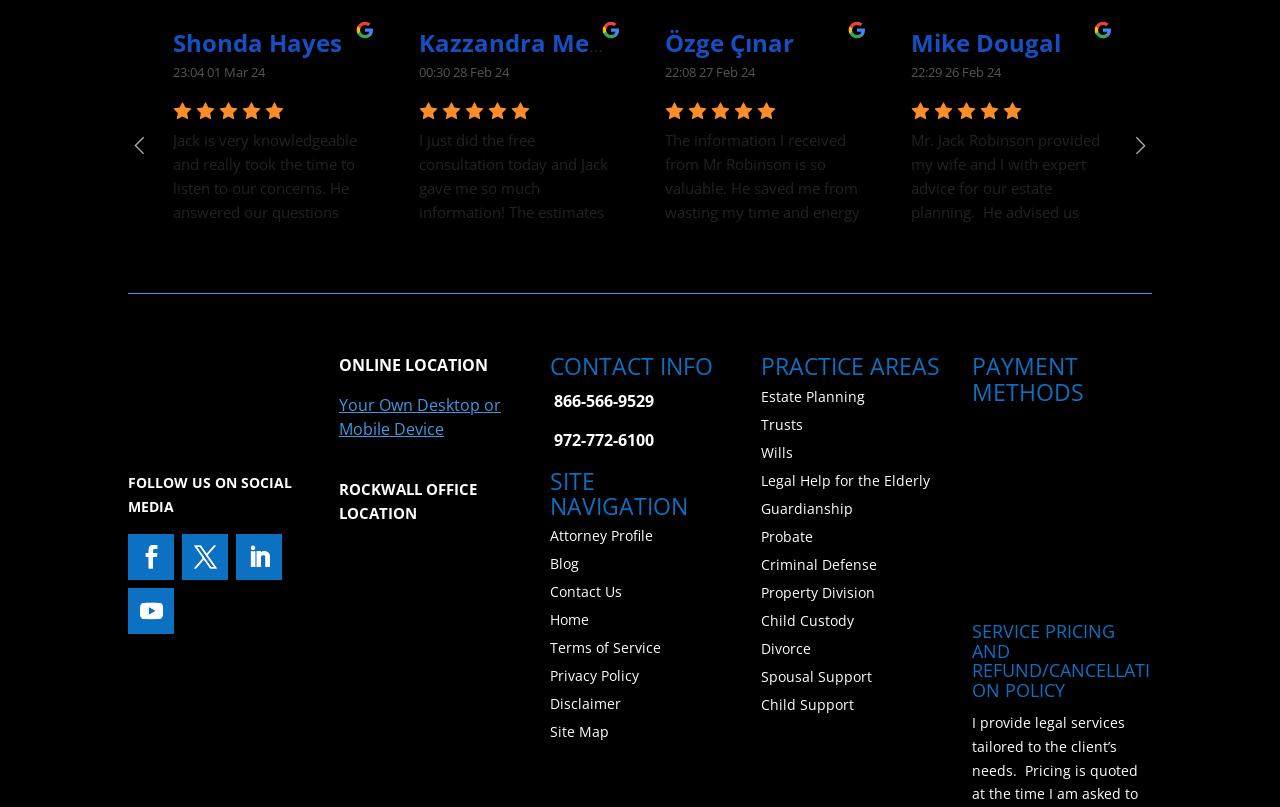Please reply to the following question with a single word or a short phrase:
What is the location of the Rockwall office?

Not specified